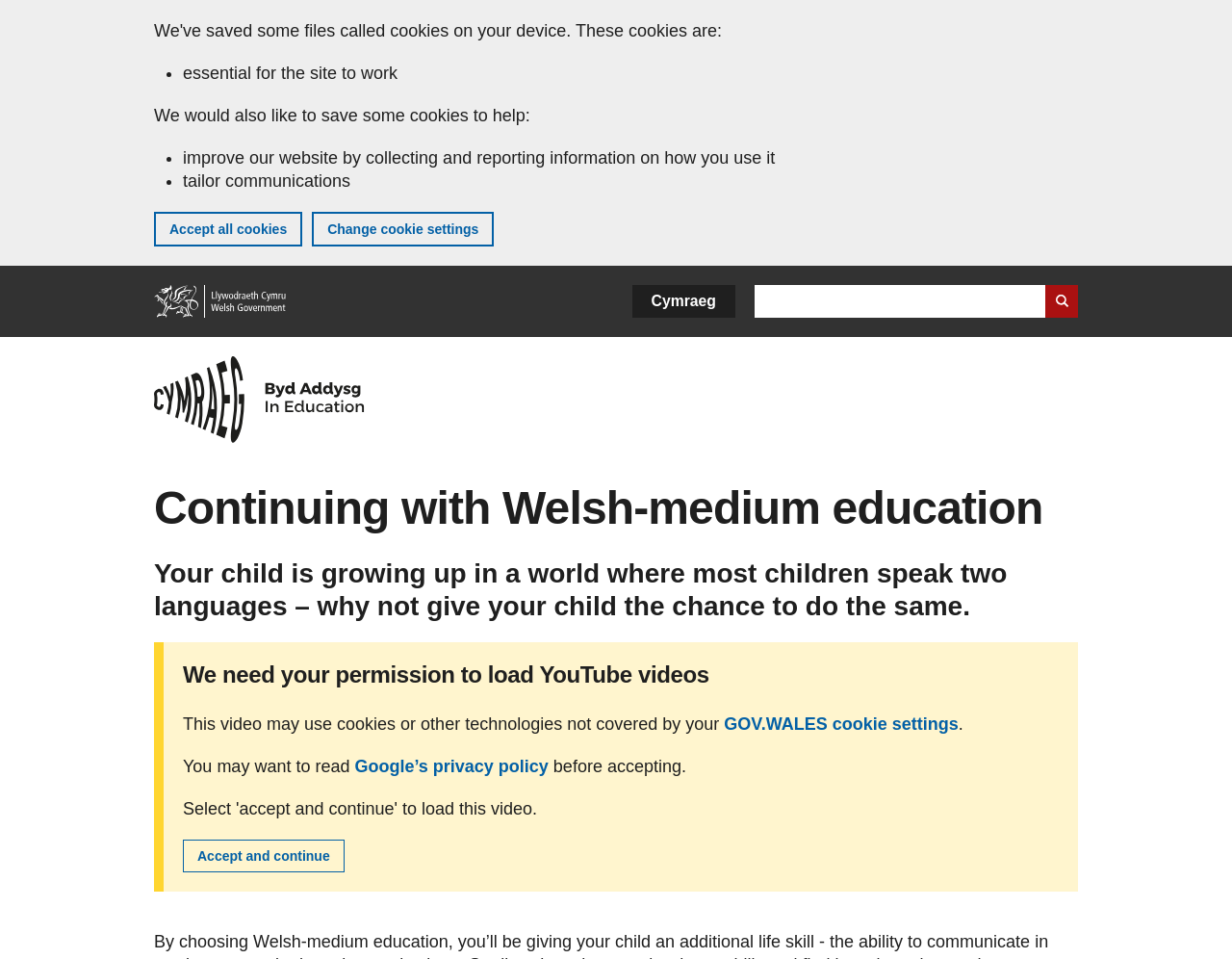Locate the bounding box coordinates of the clickable region to complete the following instruction: "Search for something on the website."

[0.612, 0.297, 0.875, 0.331]